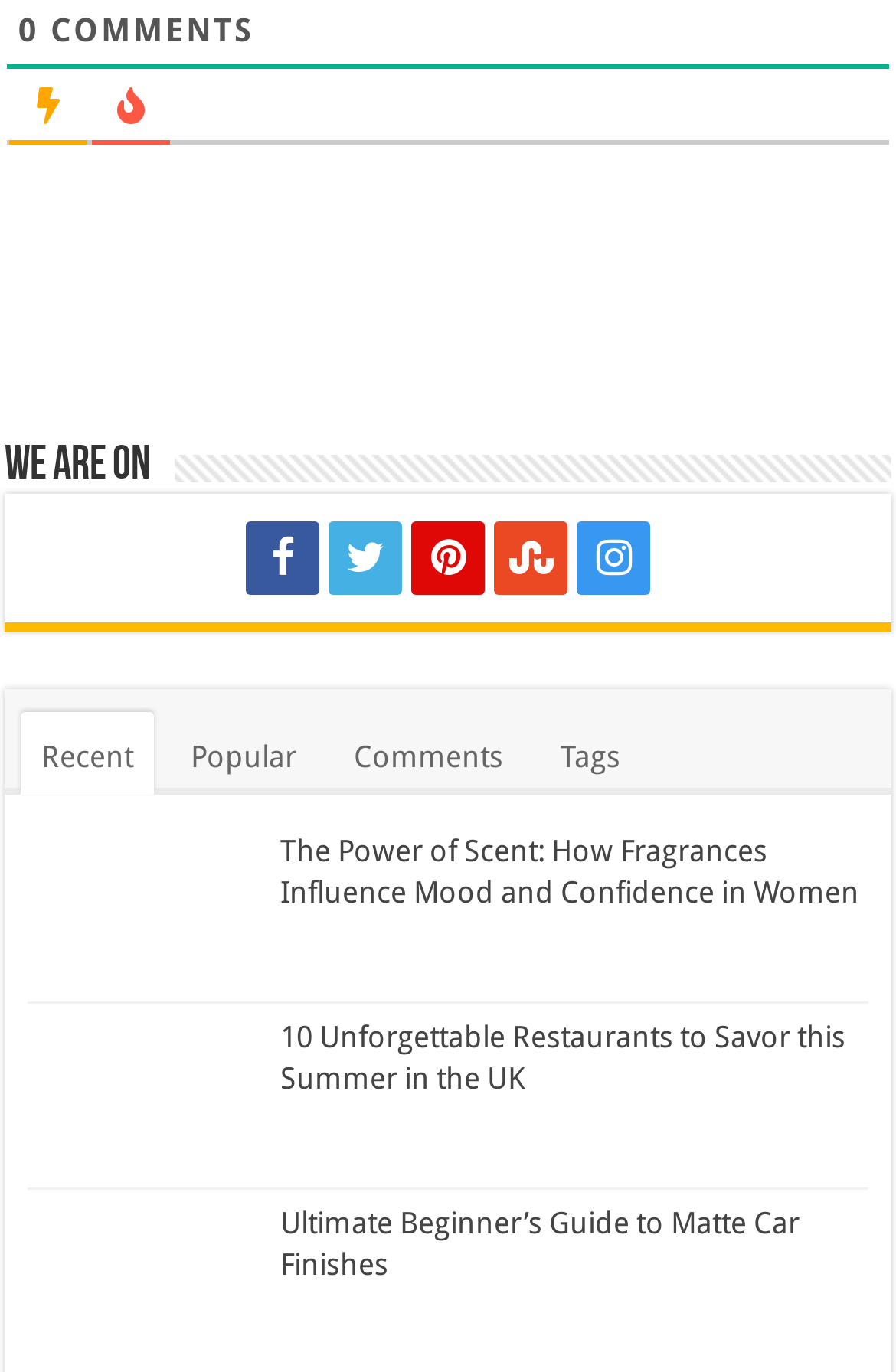How many links are there below the 'COMMENTS' static text?
Based on the image, answer the question in a detailed manner.

I counted the links below the 'COMMENTS' static text, which are 'Recent', 'Popular', 'Comments', and 'Tags'. There are 4 links in total.